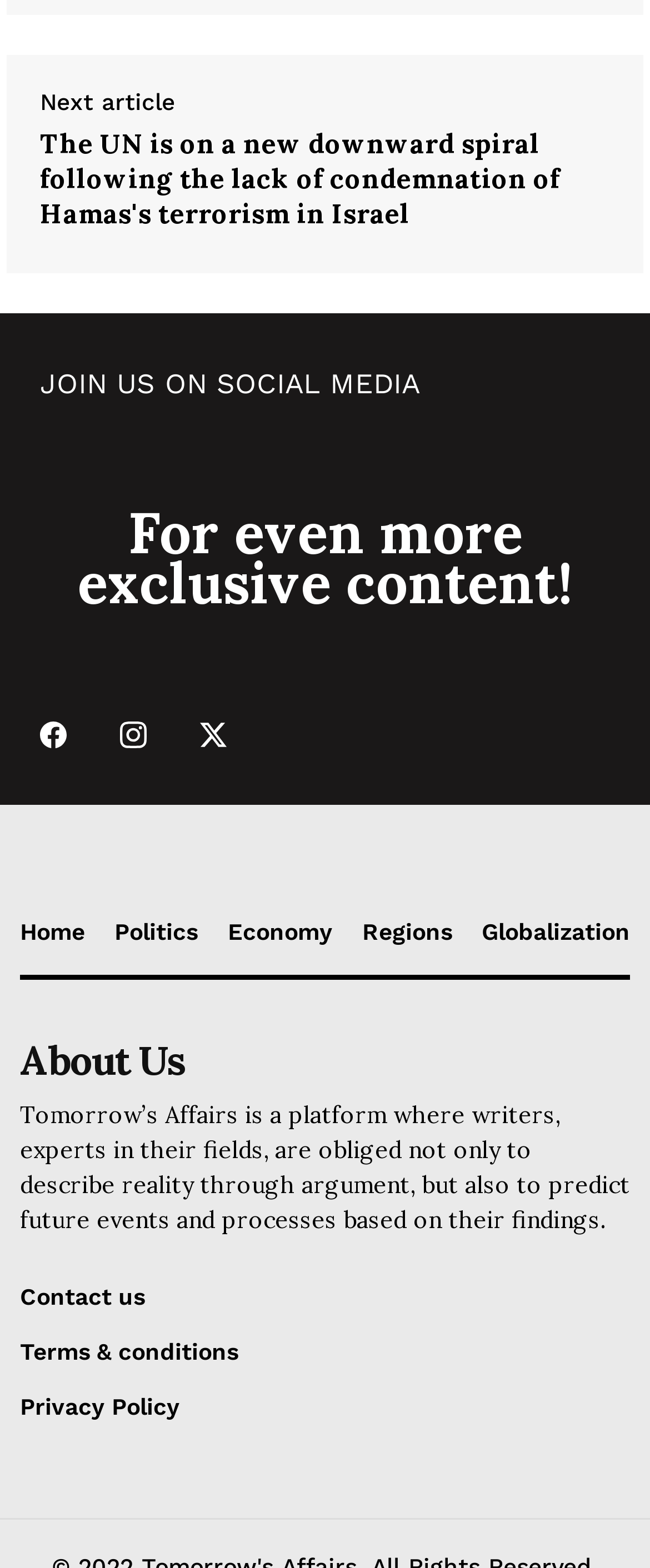Find the bounding box coordinates for the HTML element specified by: "About Us".

[0.031, 0.664, 0.969, 0.69]